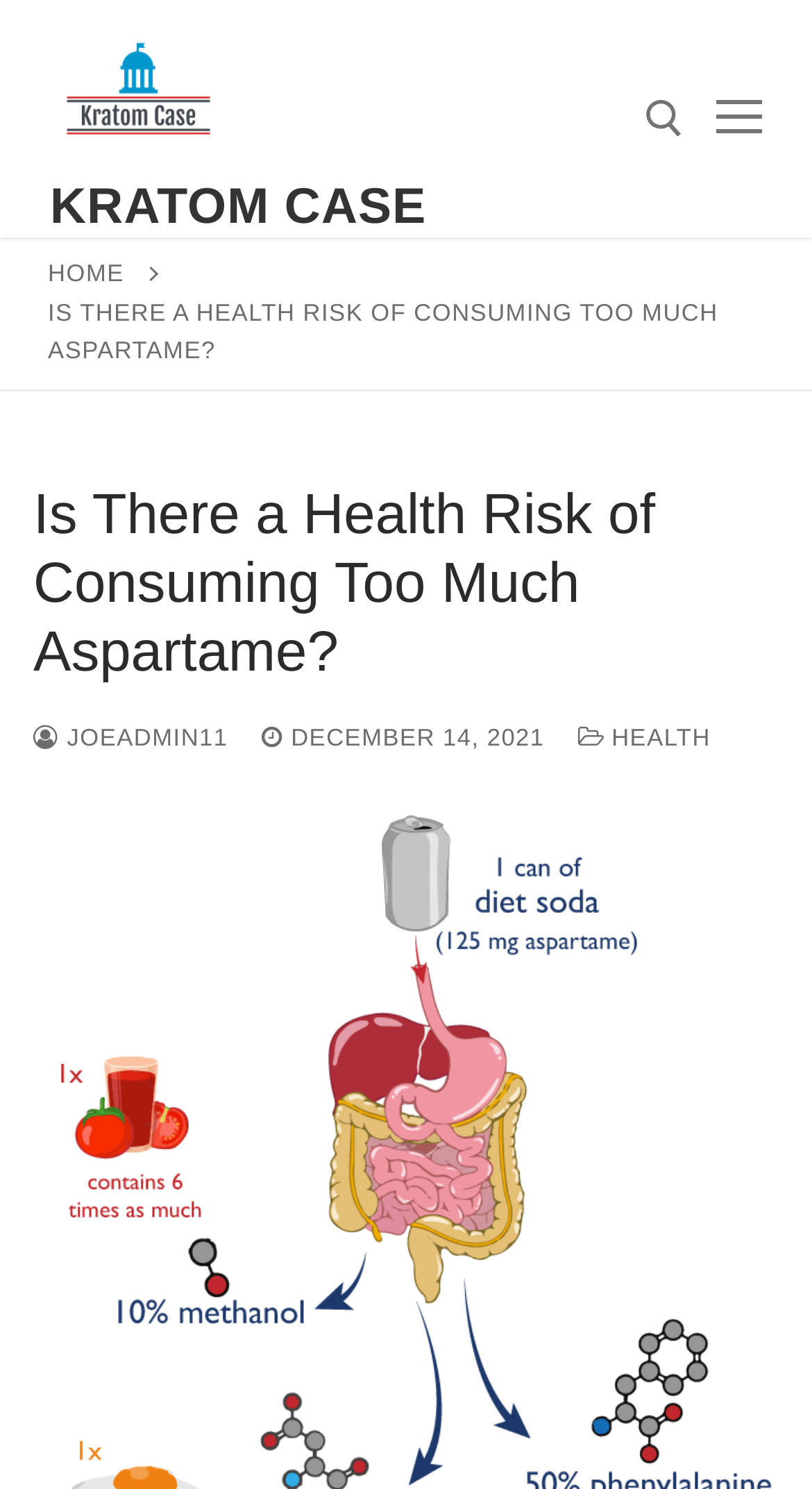Please identify the bounding box coordinates of the area that needs to be clicked to fulfill the following instruction: "search for something."

[0.314, 0.168, 0.878, 0.28]